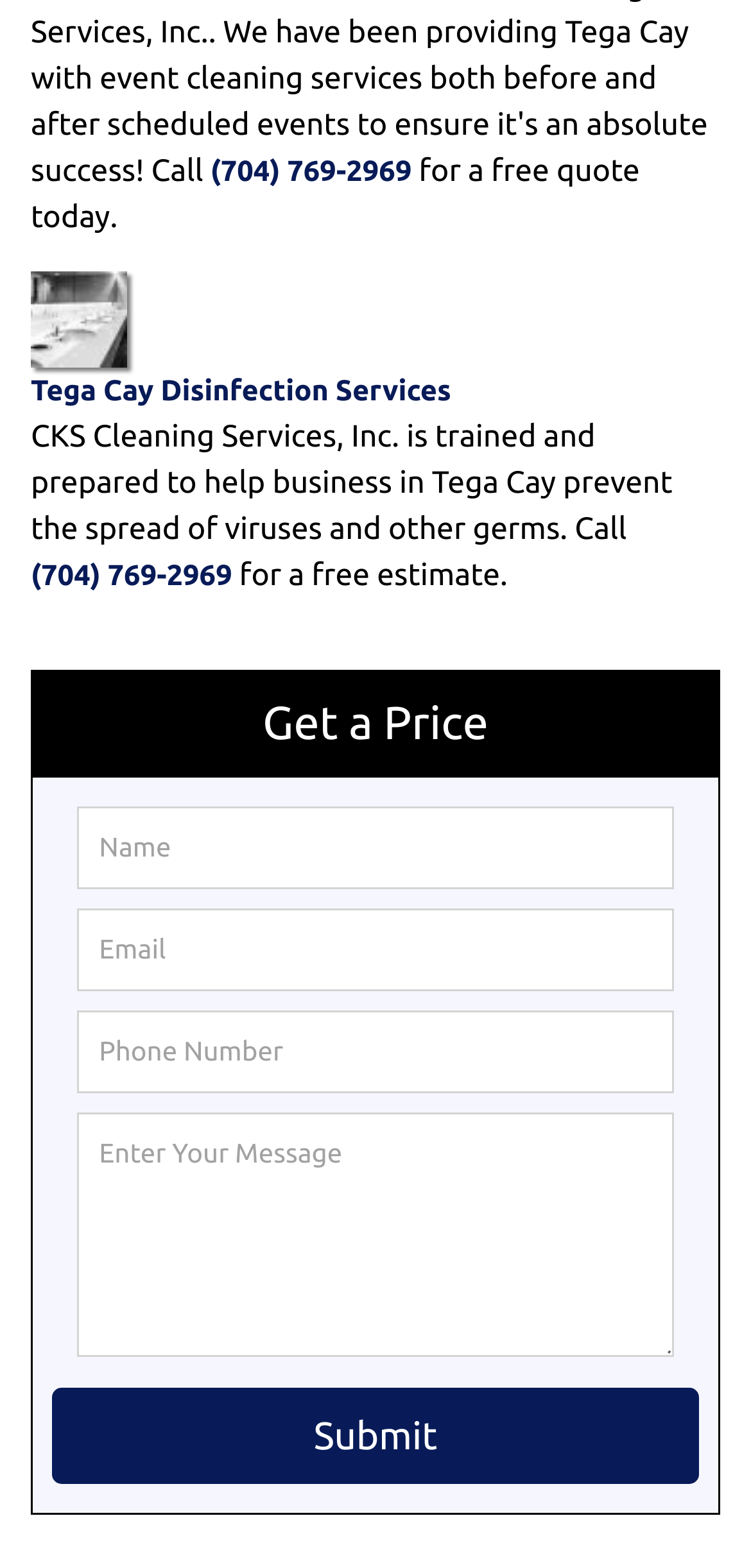What is the button at the bottom of the form for?
Examine the image closely and answer the question with as much detail as possible.

The button at the bottom of the form is labeled 'Submit', indicating that it is used to submit the form after filling in the required fields.